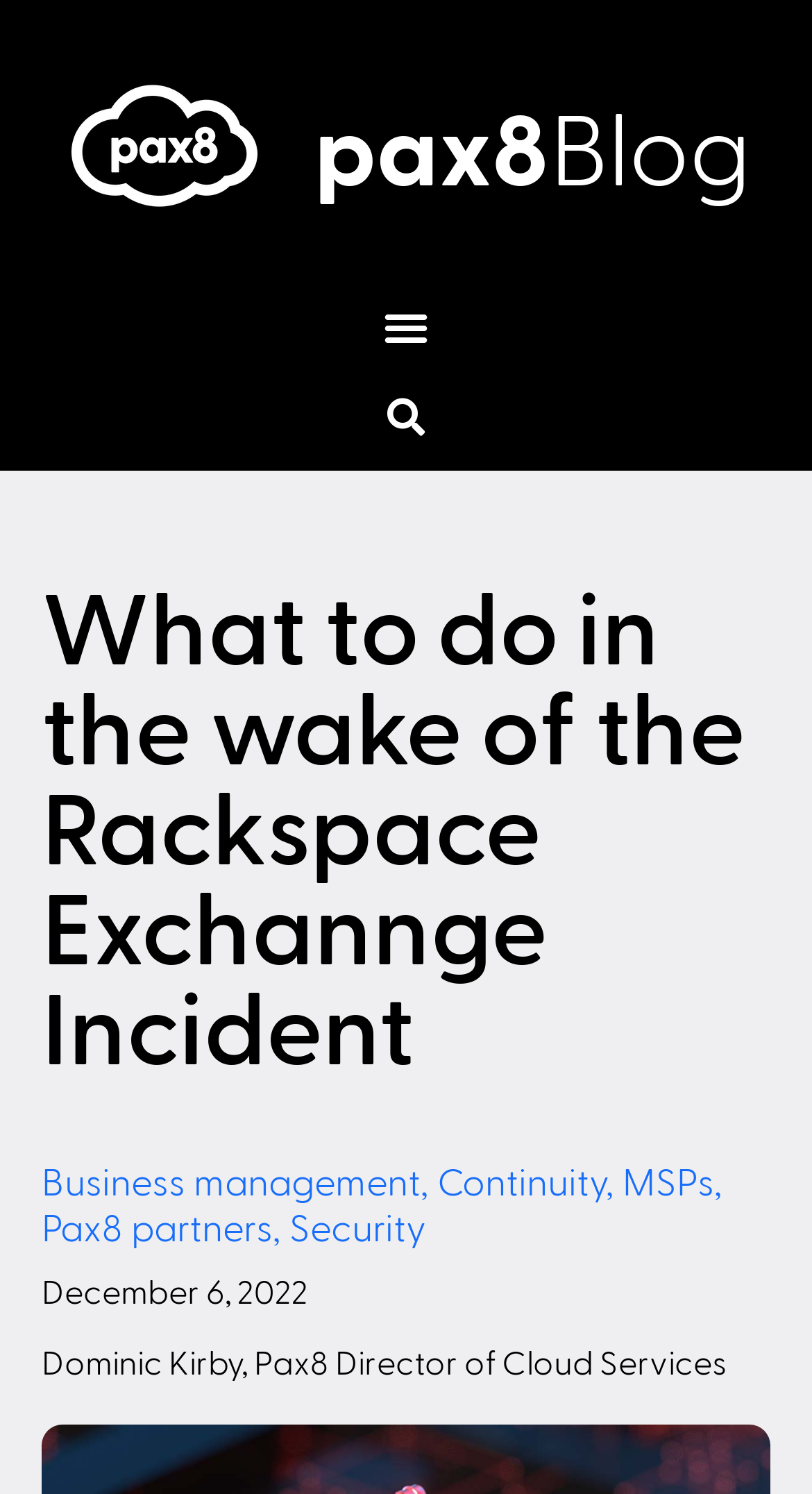Identify the bounding box coordinates of the section to be clicked to complete the task described by the following instruction: "Toggle the menu". The coordinates should be four float numbers between 0 and 1, formatted as [left, top, right, bottom].

[0.458, 0.195, 0.542, 0.241]